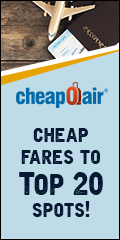What emotion does the image evoke?
From the screenshot, supply a one-word or short-phrase answer.

Wanderlust